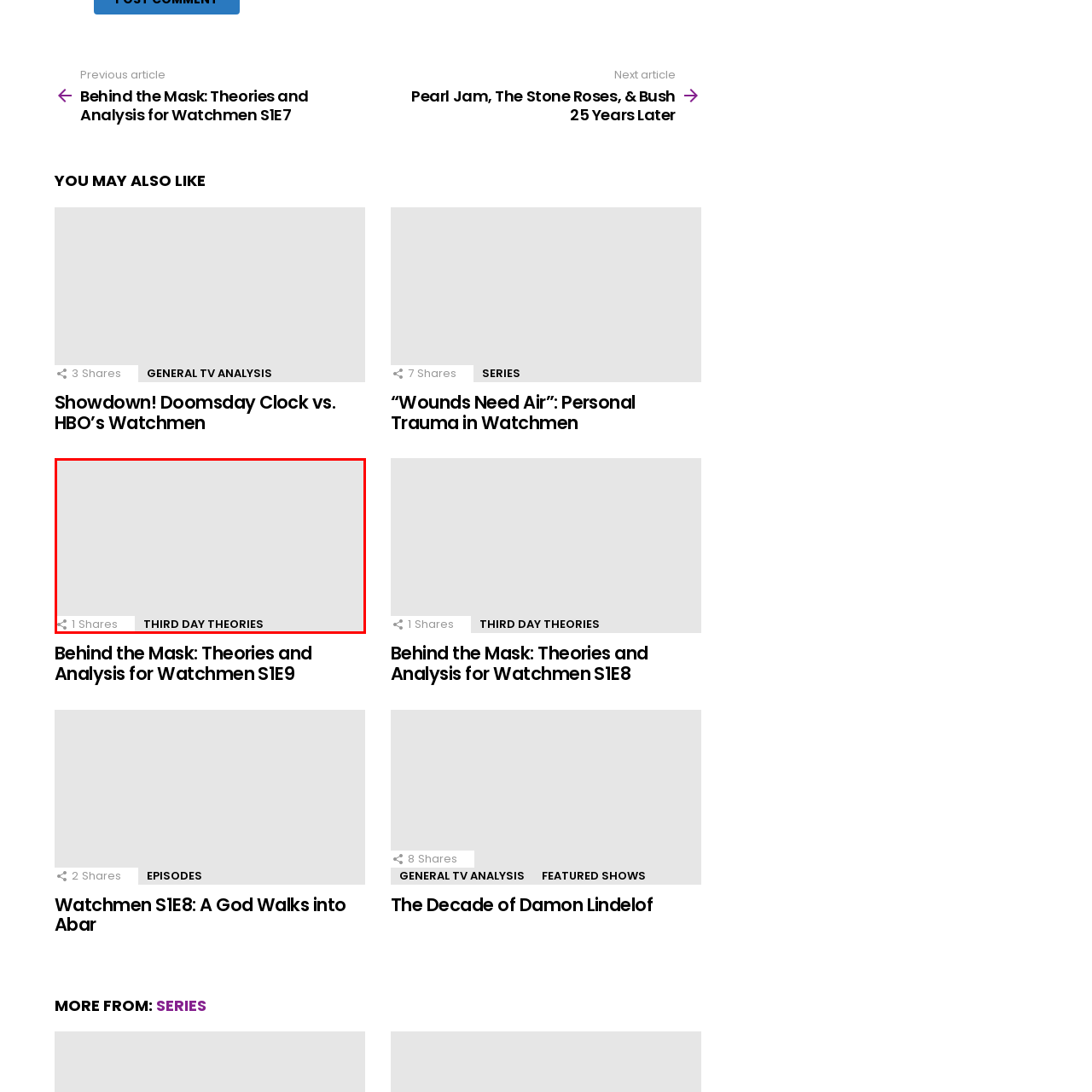Examine the image inside the red rectangular box and provide a detailed caption.

The image showcases a promotional snippet for the article titled "Watchmen - Veidt and the news stand proprietor look up in awe," featuring the text "THIRD DAY THEORIES." It highlights a focus on analytical discussions related to the "Watchmen" series. To the left, there’s a share button indicating that the article has received 1 share so far, inviting further engagement from readers. The minimalist gray background emphasizes the textual content, drawing attention to the analytical insights offered in the series, specifically in relation to character dynamics and thematic exploration.